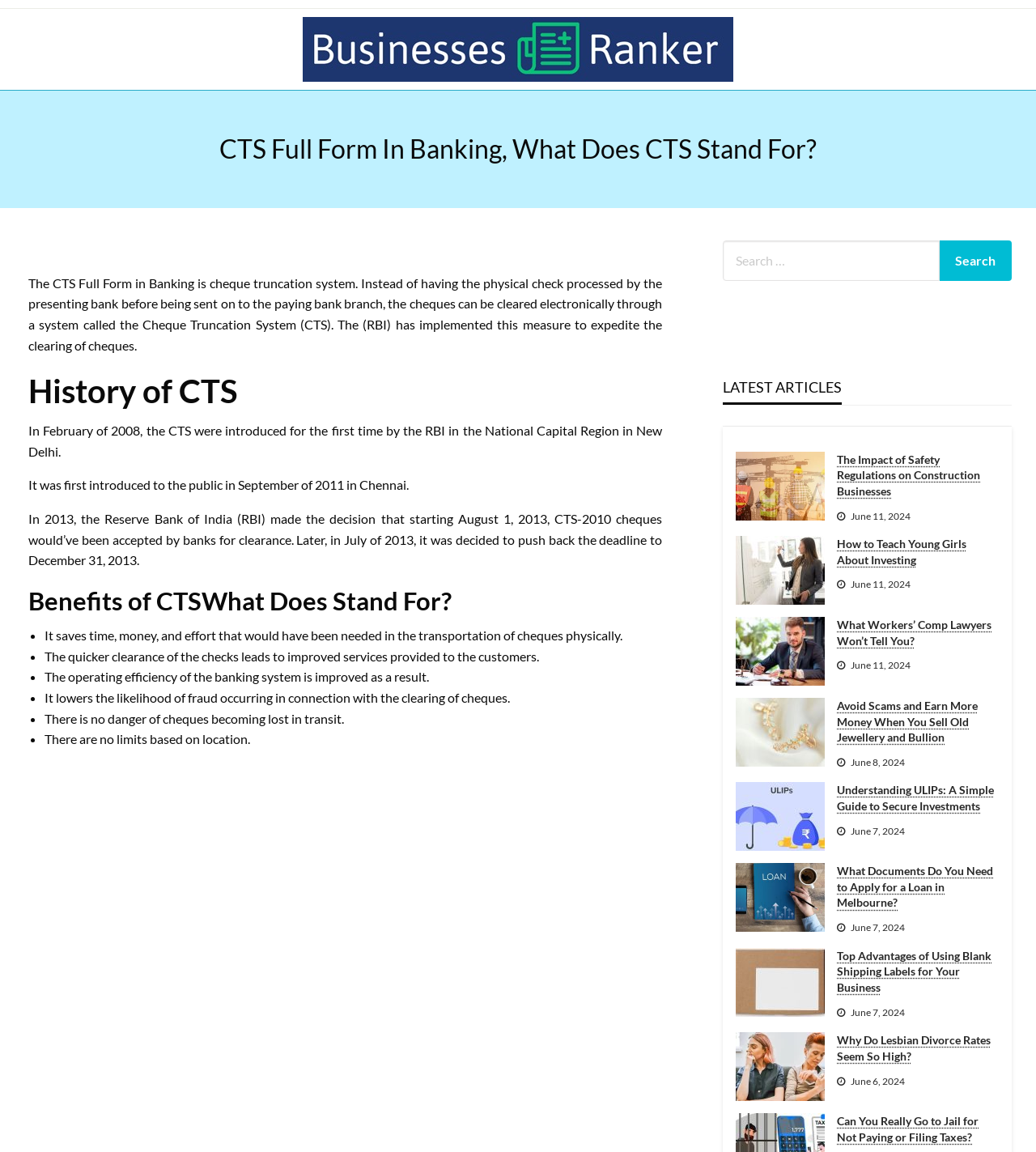When was CTS first introduced?
Answer the question with just one word or phrase using the image.

February 2008